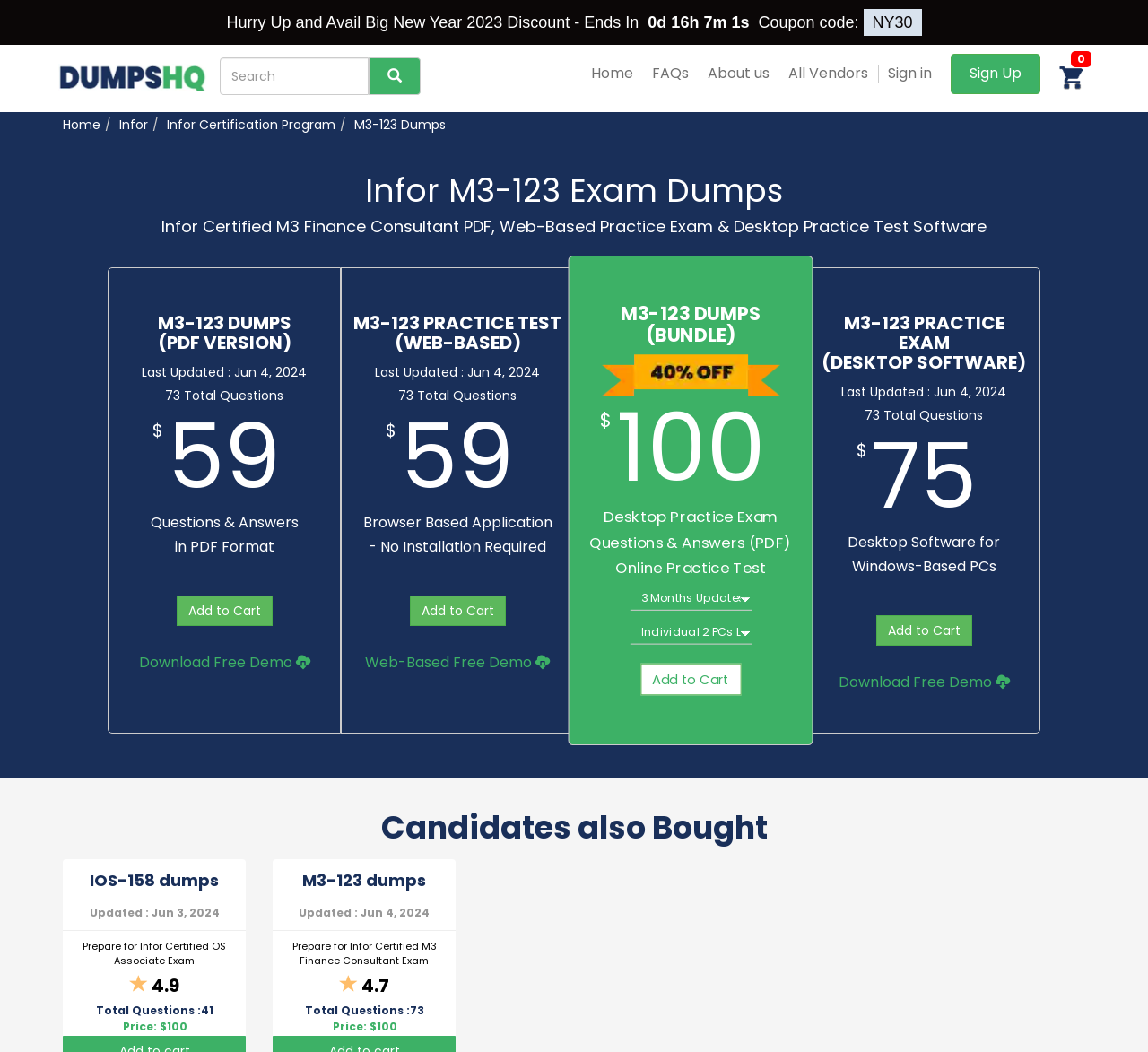Deliver a detailed narrative of the webpage's visual and textual elements.

This webpage is about Infor M3-123 exam dumps and practice tests. At the top, there is a site logo and a search bar. Below the search bar, there are navigation links to "Home", "FAQs", "About us", "All Vendors", "Sign in", and "Sign Up". 

On the left side, there is a section with links to "Home", "Infor", and "Infor Certification Program". Below this section, there are two headings: "Infor M3-123 Exam Dumps" and "Infor Certified M3 Finance Consultant PDF, Web-Based Practice Exam & Desktop Practice Test Software".

The main content of the webpage is divided into three sections. The first section is about the PDF version of the exam dumps, which includes 73 total questions and was last updated on June 4, 2024. There is a button to "Add to Cart" and a link to "Download Free Demo".

The second section is about the web-based practice test, which also includes 73 total questions and was last updated on June 4, 2024. There is a button to "Add to Cart" and a link to "Web-Based Free Demo".

The third section is about the bundle, which includes desktop practice exam software and online practice tests. There is a button to "Add to Cart" and two dropdown menus.

Below these sections, there is a section about the desktop practice exam software, which includes 73 total questions and was last updated on June 4, 2024. There is a button to "Add to Cart" and a link to "Download Free Demo".

Further down, there is a section titled "Candidates also Bought", which lists two other exam dumps: "IOS-158 dumps" and "M3-123 dumps". Each listing includes the updated date, a rating, the total number of questions, and the price.